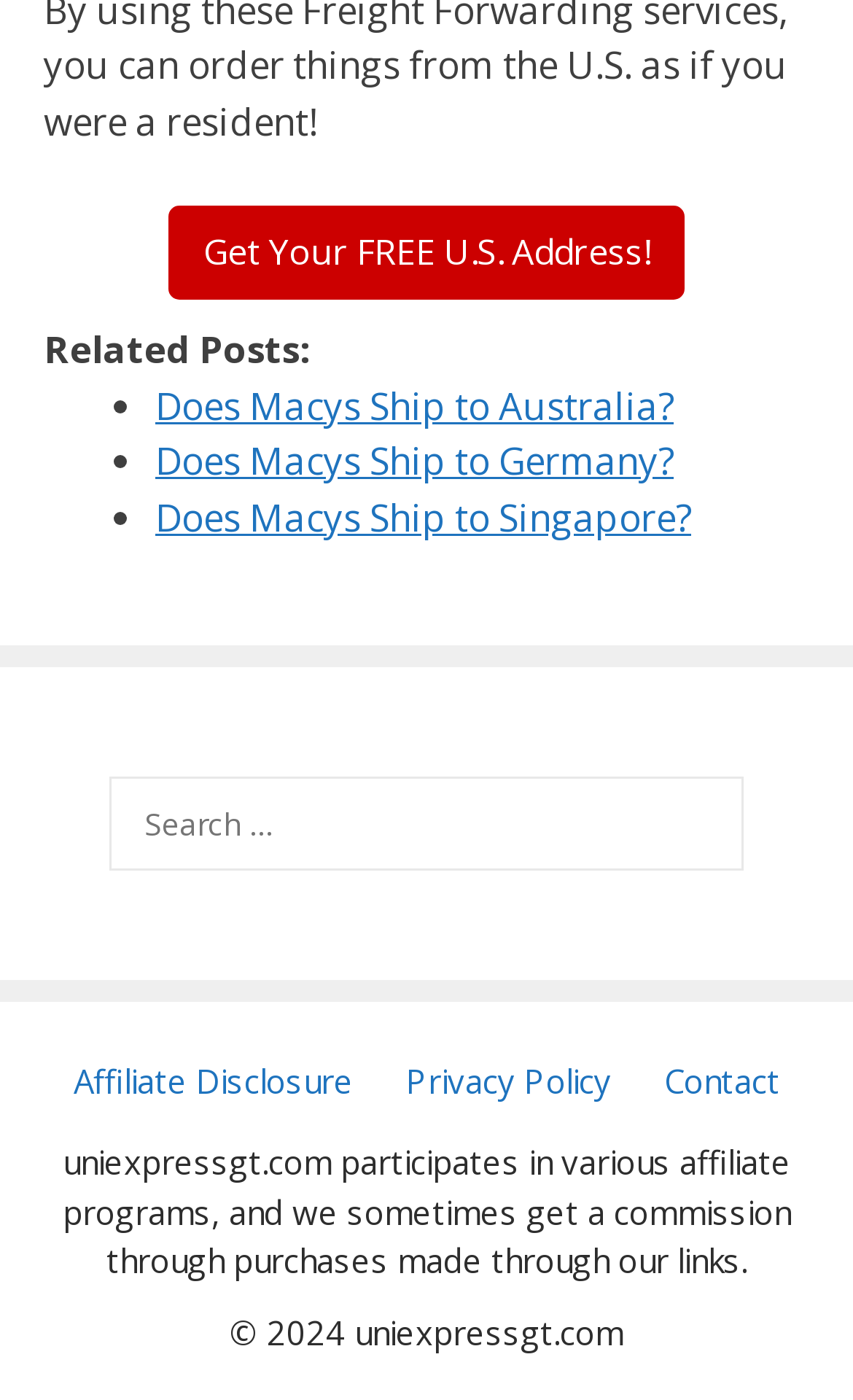How many related posts are listed? Look at the image and give a one-word or short phrase answer.

3